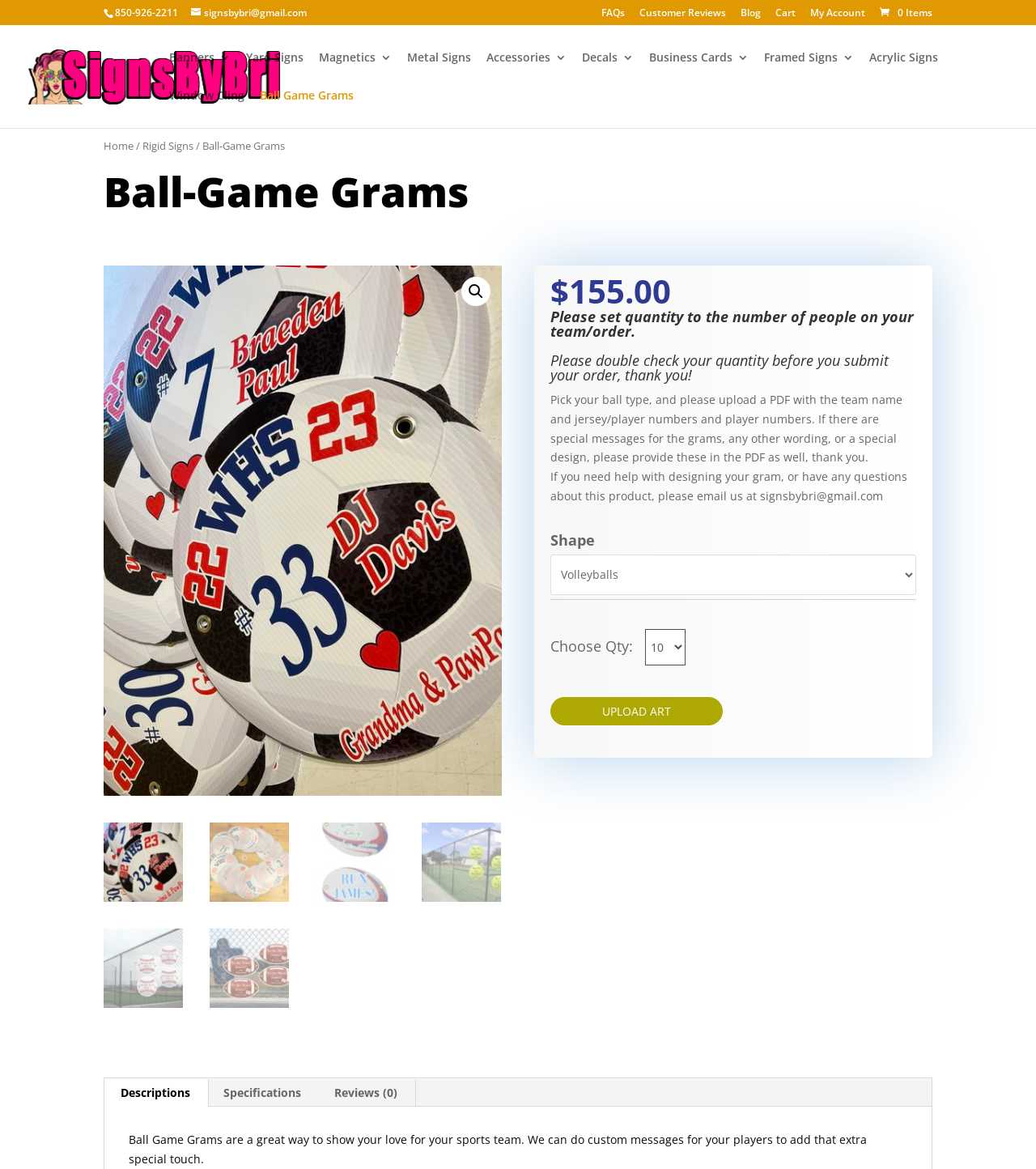Answer the question with a brief word or phrase:
What is the email address to contact for designing help?

signsbybri@gmail.com